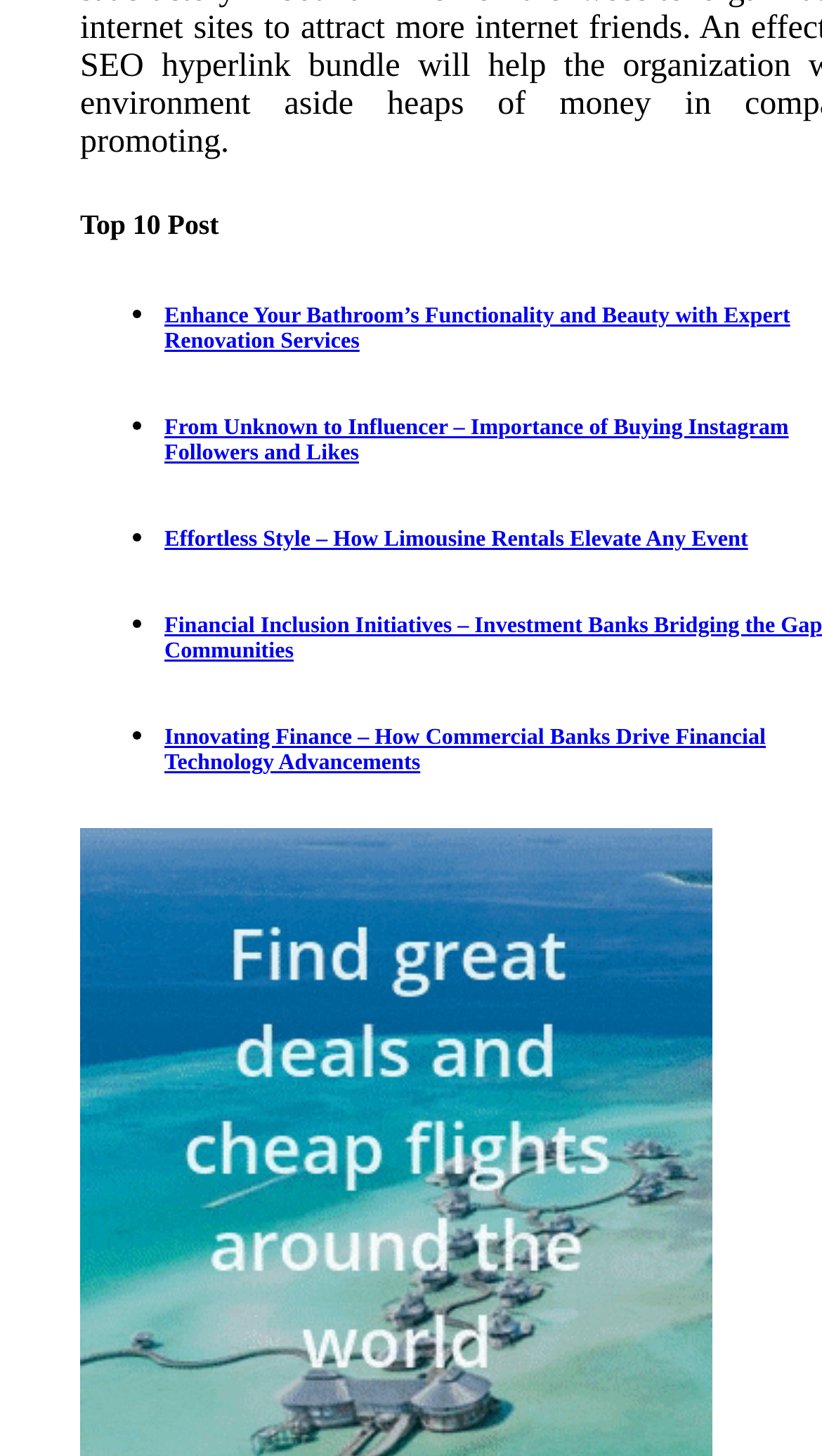Please answer the following question using a single word or phrase: 
Are the links on the webpage related to each other?

No